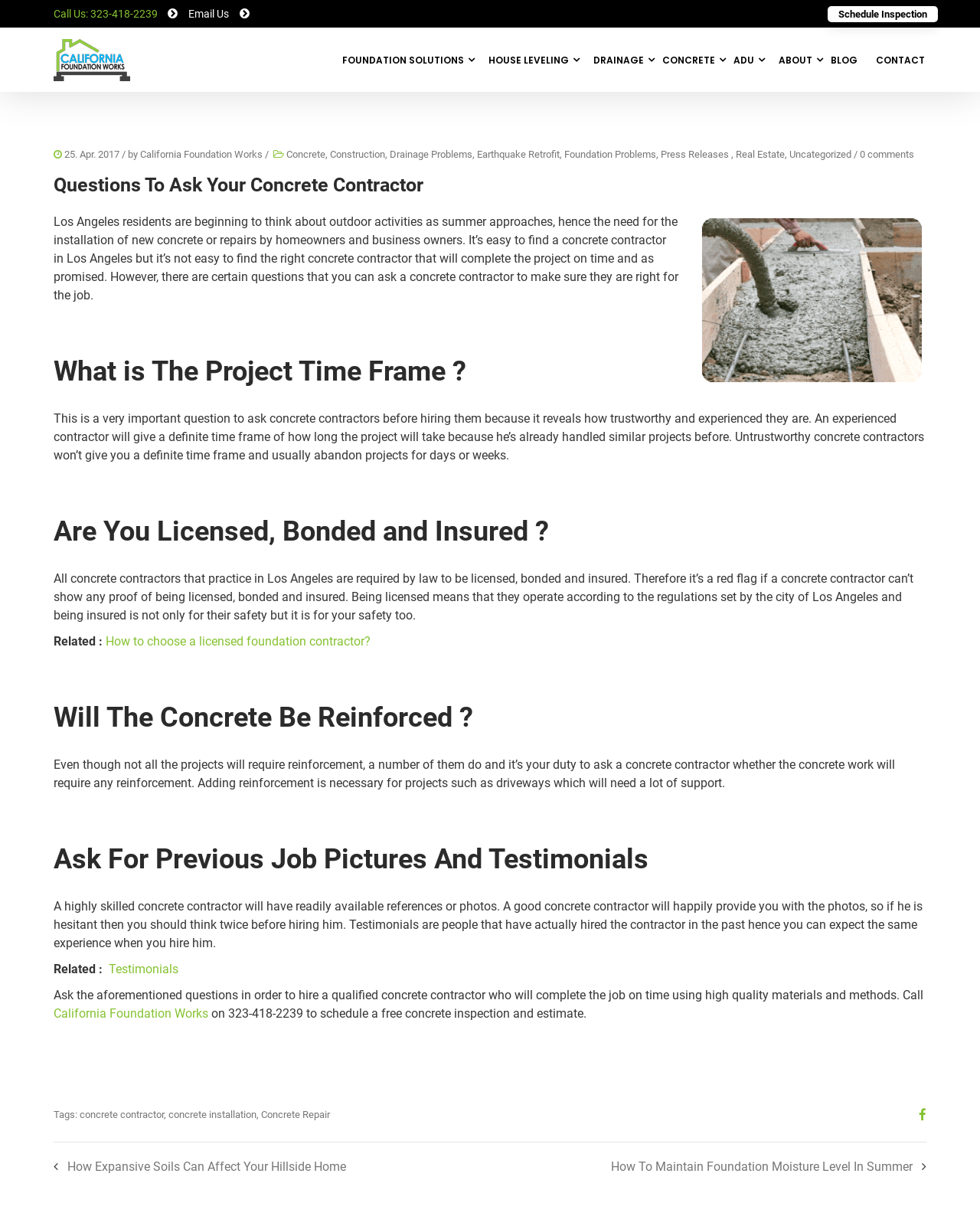Find the bounding box of the web element that fits this description: "Add to Wishlist".

None